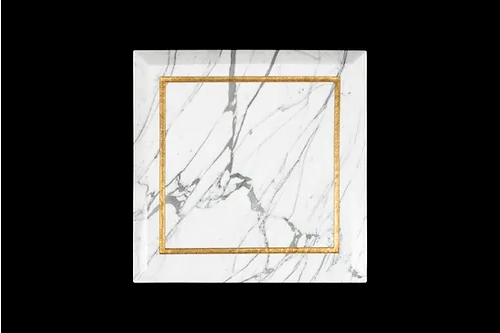Give a meticulous account of what the image depicts.

This exquisite image showcases the White Marble Coffee Table, a striking piece designed by Tomasz Czajkowski. The table features a noble white marble surface, embellished with elegant gold flakes that form a stylish frame around the top. Its polished stainless steel base is supported by conical legs, also adorned with golden tips, imparting a light and sophisticated look. This furniture piece combines beauty with functionality, making it ideal for diverse interior styles. With dimensions of 50 cm in height and 40 cm in both width and depth, it is not only a decorative statement but also practical for everyday use, perfect for resting a glass of wine or a book. Priced at €1,749.00, this coffee table offers a luxurious charm, appealing to those who appreciate classic elegance.